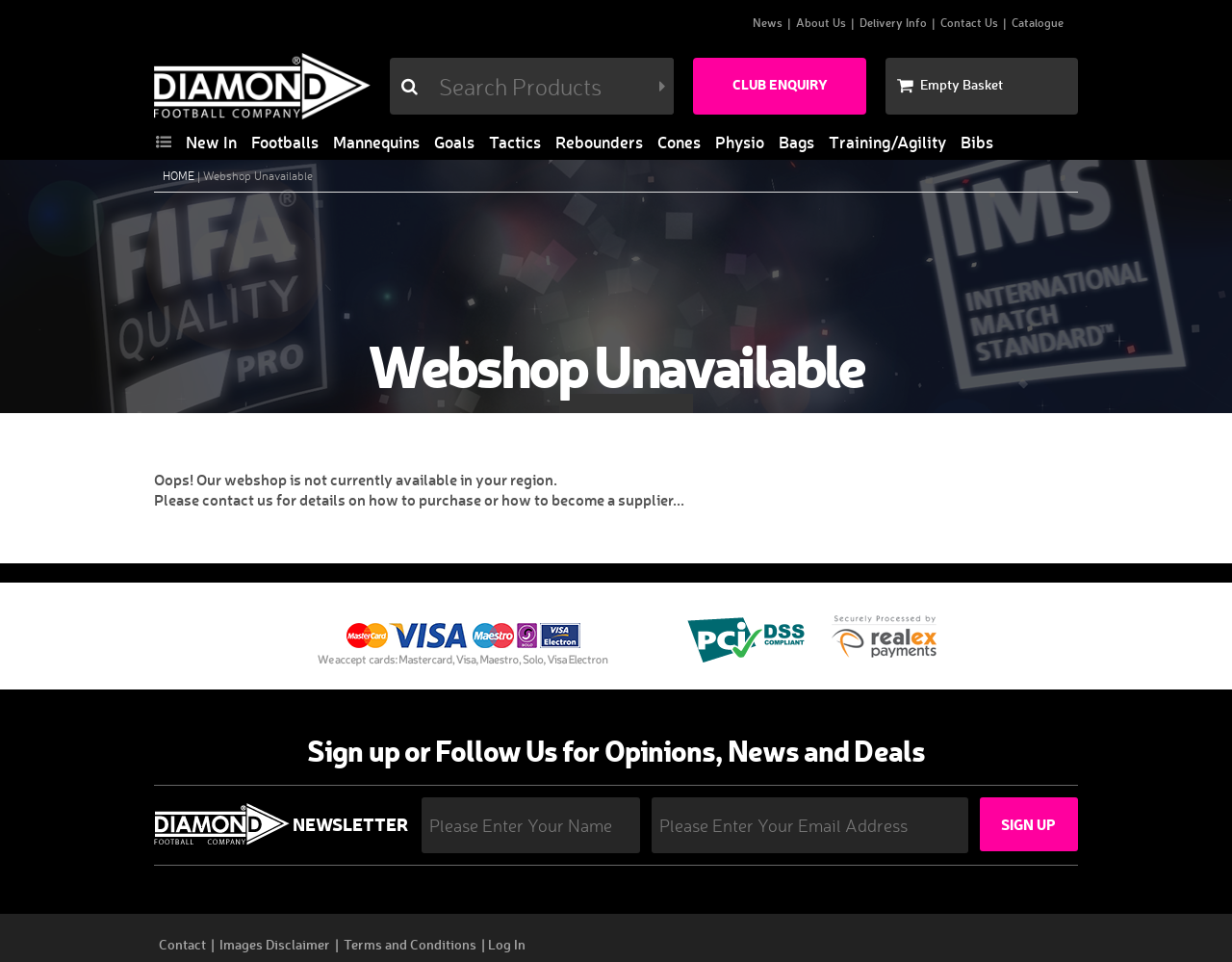Please reply with a single word or brief phrase to the question: 
What is the purpose of the 'Sign up' button?

Newsletter subscription